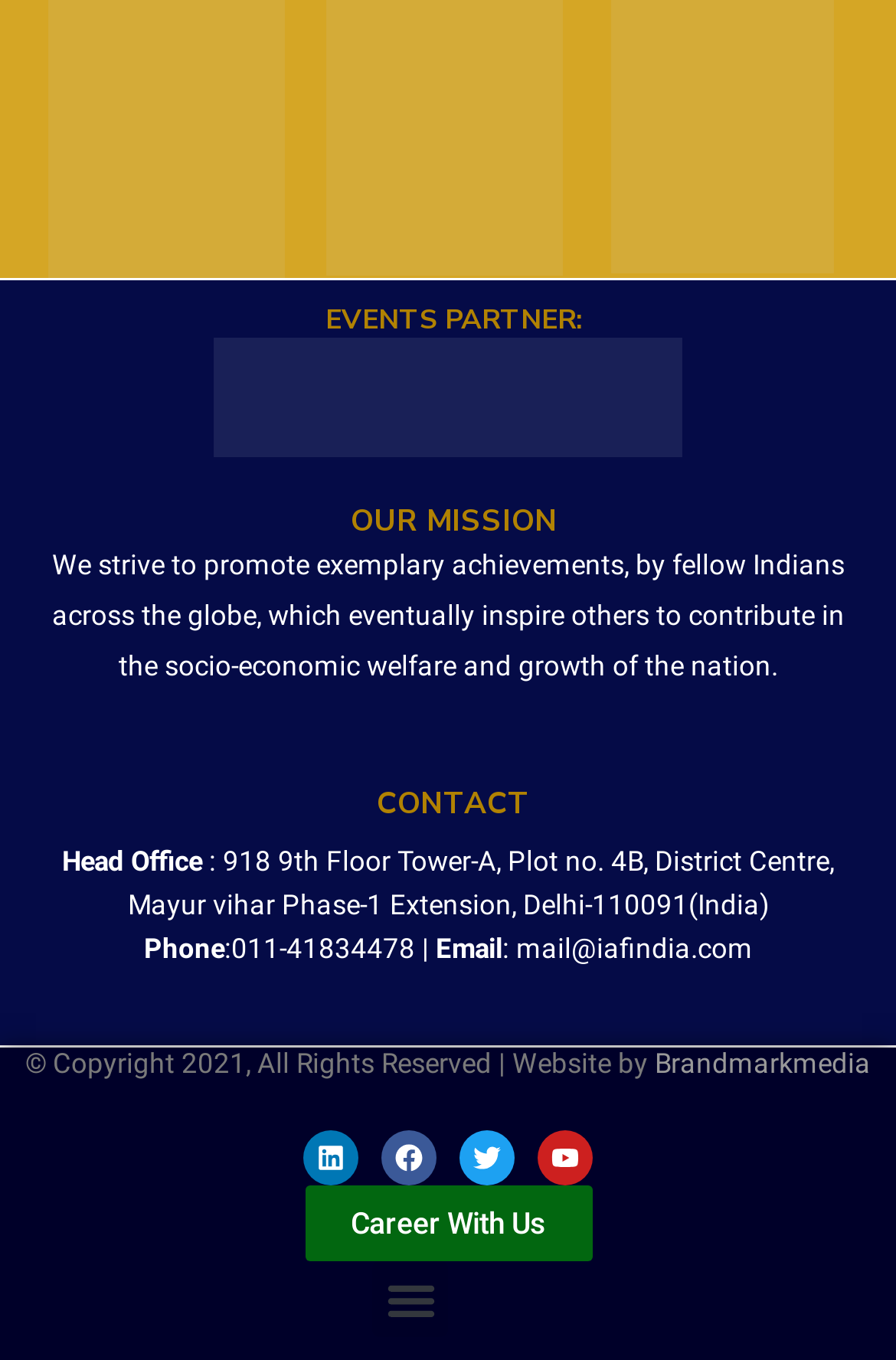Answer this question using a single word or a brief phrase:
What is the company's phone number?

011-41834478